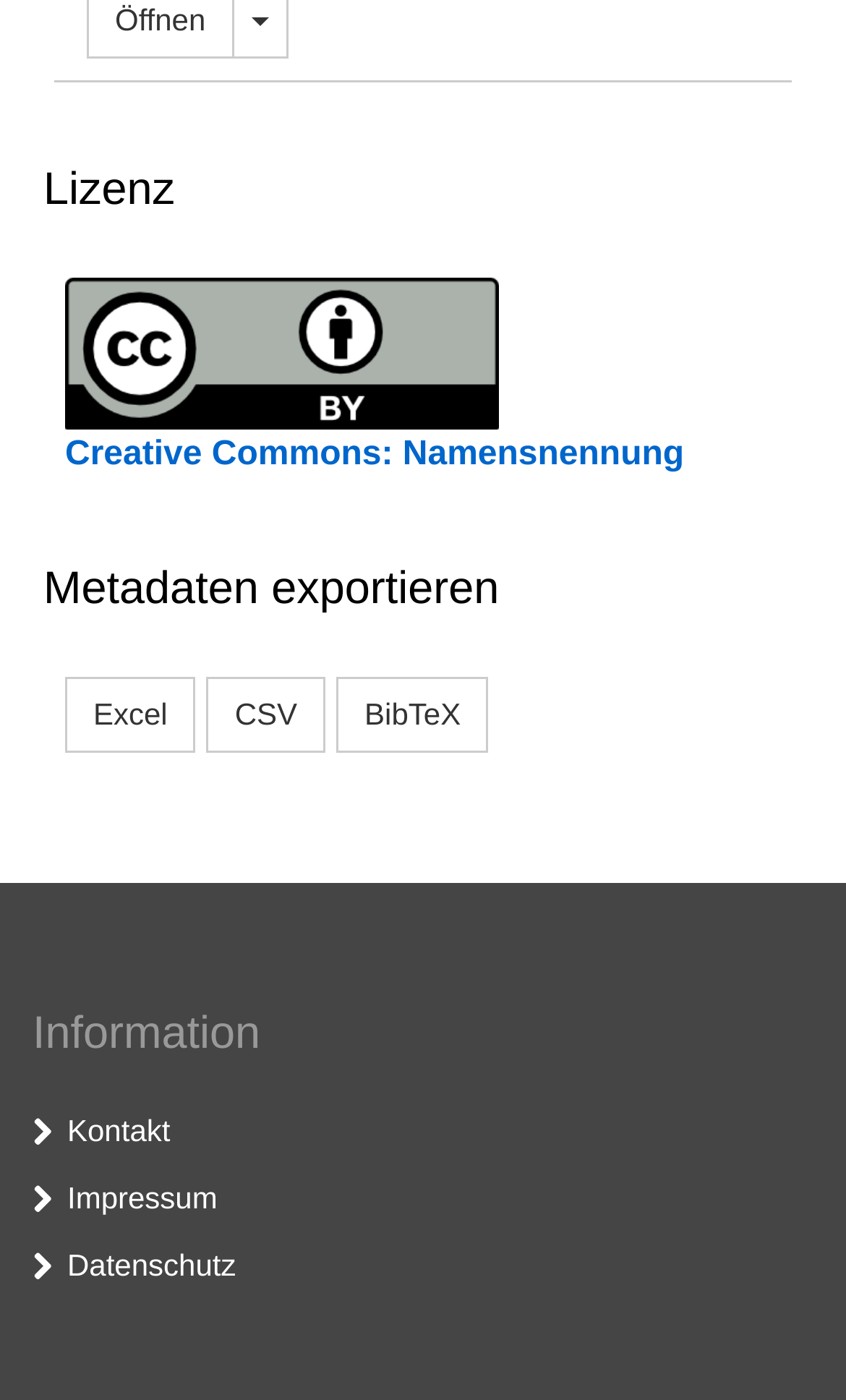Give a one-word or one-phrase response to the question: 
What is the purpose of the 'Kontakt' link?

Contact